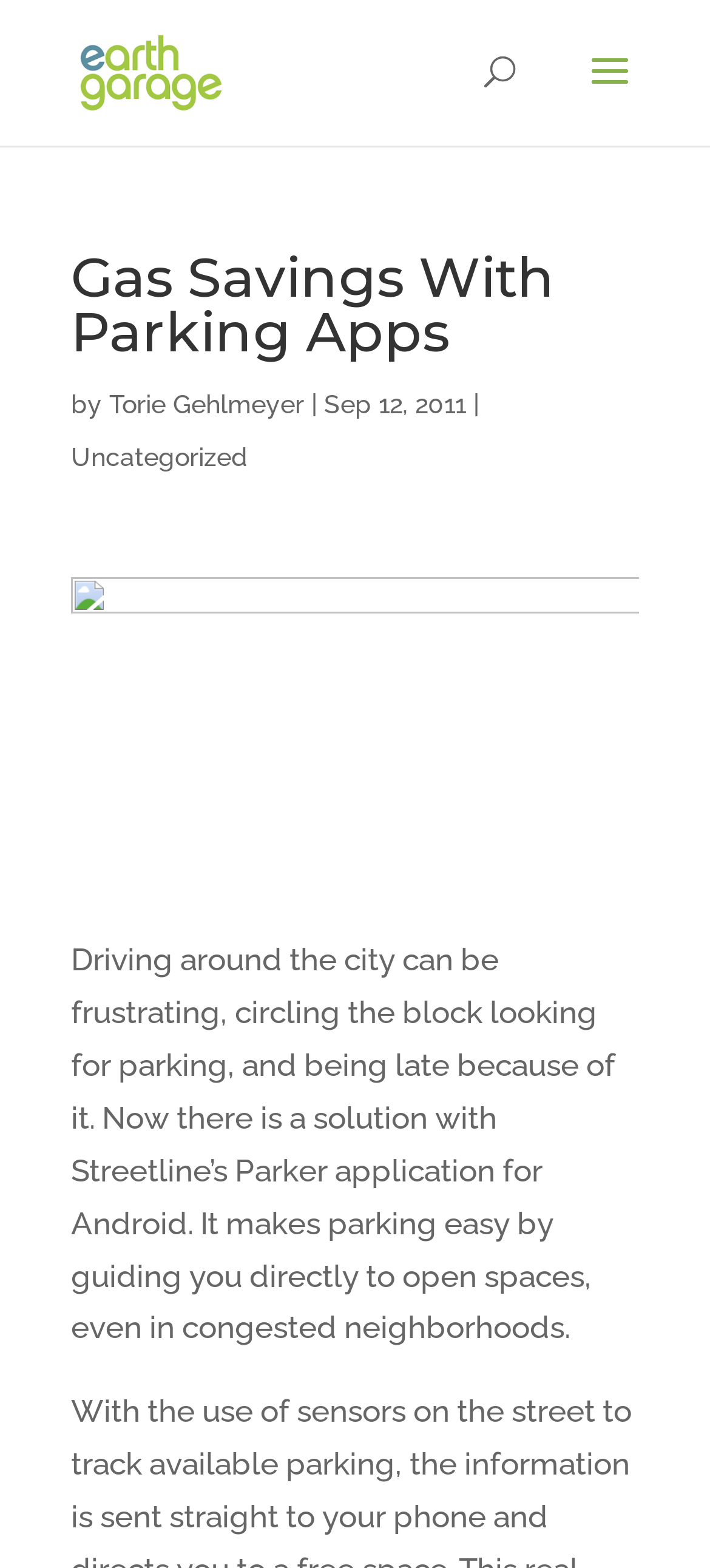Identify and provide the bounding box for the element described by: "Torie Gehlmeyer".

[0.154, 0.248, 0.428, 0.267]